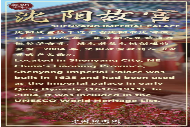Is the Shenyang Imperial Palace a UNESCO World Heritage site?
Please answer using one word or phrase, based on the screenshot.

Yes